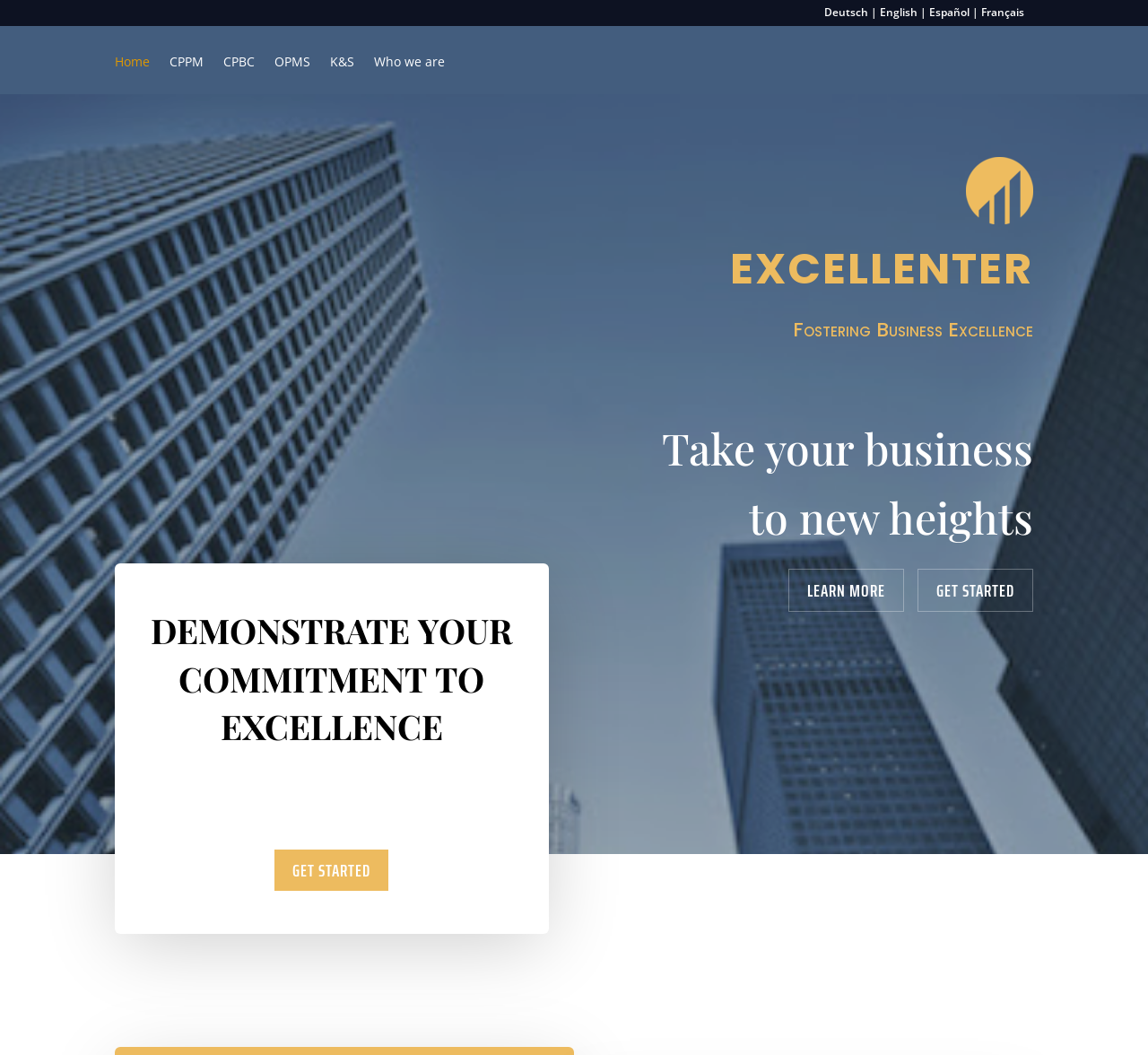Locate the bounding box coordinates of the area you need to click to fulfill this instruction: 'Learn more about business excellence'. The coordinates must be in the form of four float numbers ranging from 0 to 1: [left, top, right, bottom].

[0.687, 0.539, 0.788, 0.58]